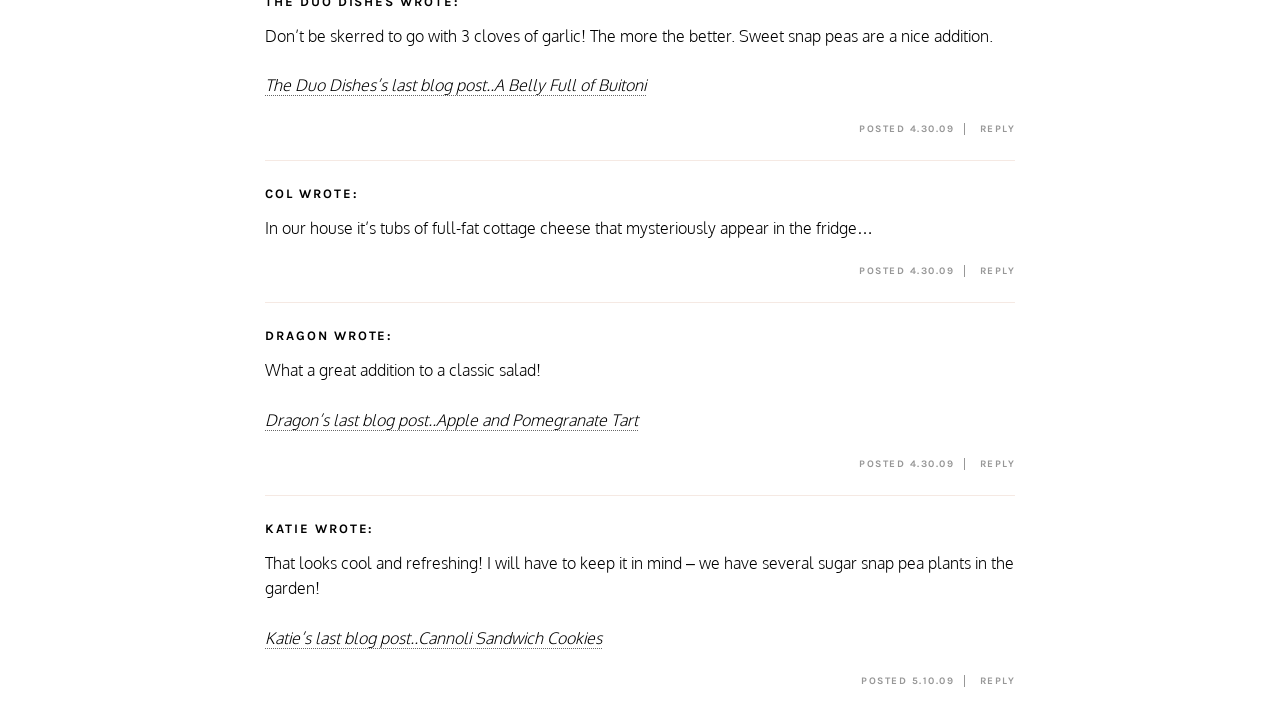Pinpoint the bounding box coordinates of the clickable area necessary to execute the following instruction: "Reply to Dragon". The coordinates should be given as four float numbers between 0 and 1, namely [left, top, right, bottom].

[0.765, 0.633, 0.793, 0.65]